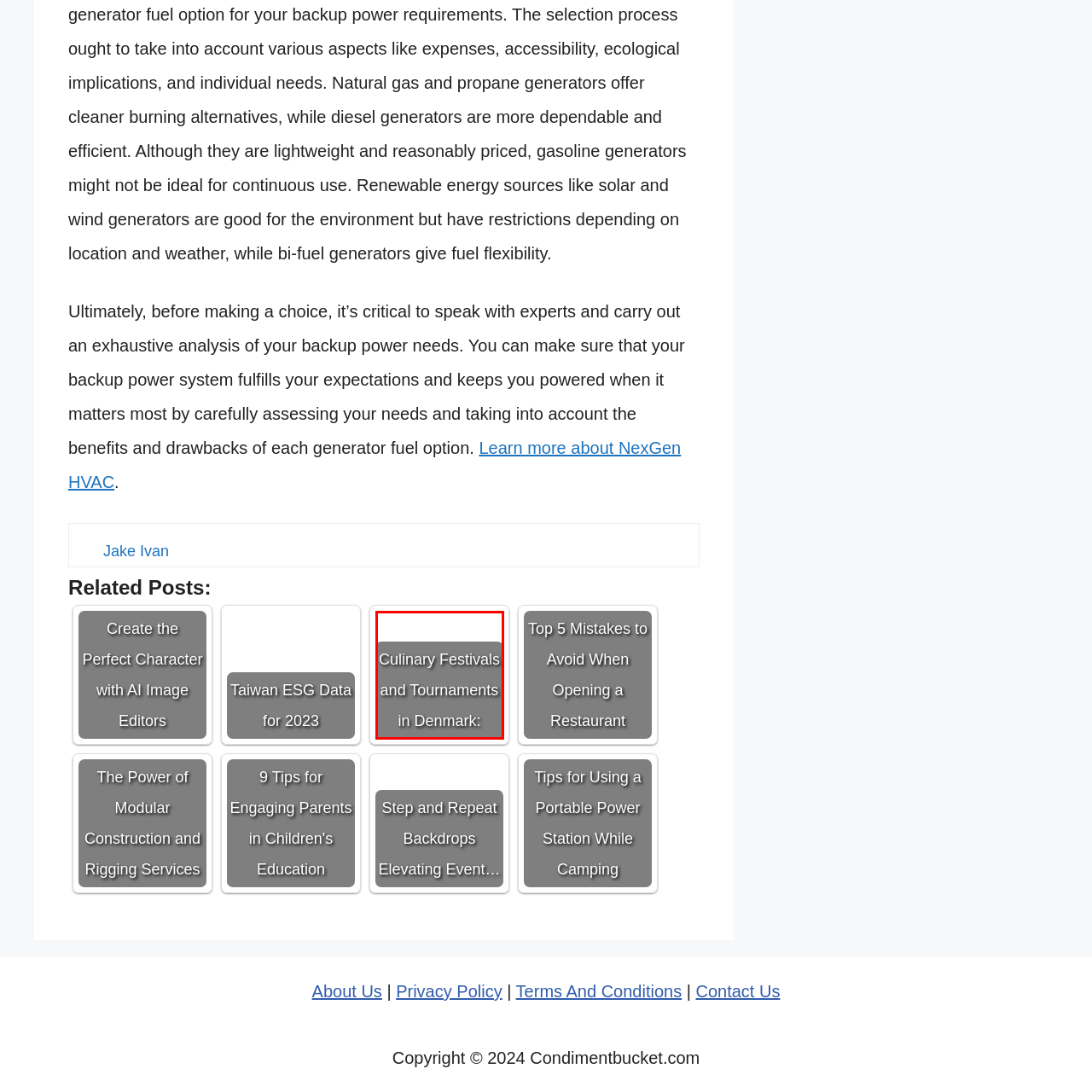Observe the image within the red boundary, Who might be interested in the content of the image? Respond with a one-word or short phrase answer.

Food enthusiasts and travelers